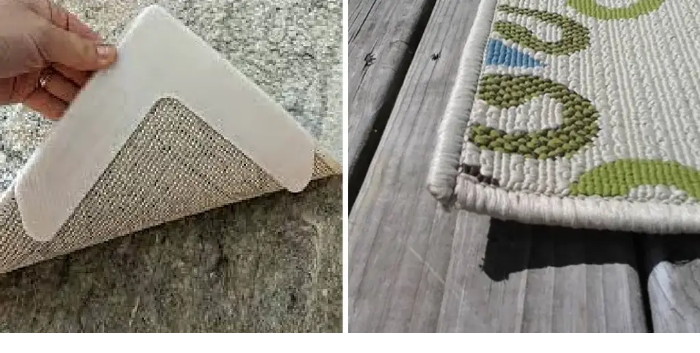Explain all the elements you observe in the image.

The image showcases two outdoor rugs demonstrating potential strategies to prevent curling. On the left, a person holds up a corner of a rug with an anti-slip rug corner gripper attached, which can help secure the rug in place. This tool is designed to adhere to both the rug and the floor, minimizing movement from wind or foot traffic. On the right, a close-up view reveals a different outdoor rug lying flat against a wooden surface, highlighting its sturdiness and effective placement. Properly securing outdoor rugs is essential to maintaining their appearance and functionality, as outlined in the blog post, "How to Keep Outdoor Rugs From Curling Up."